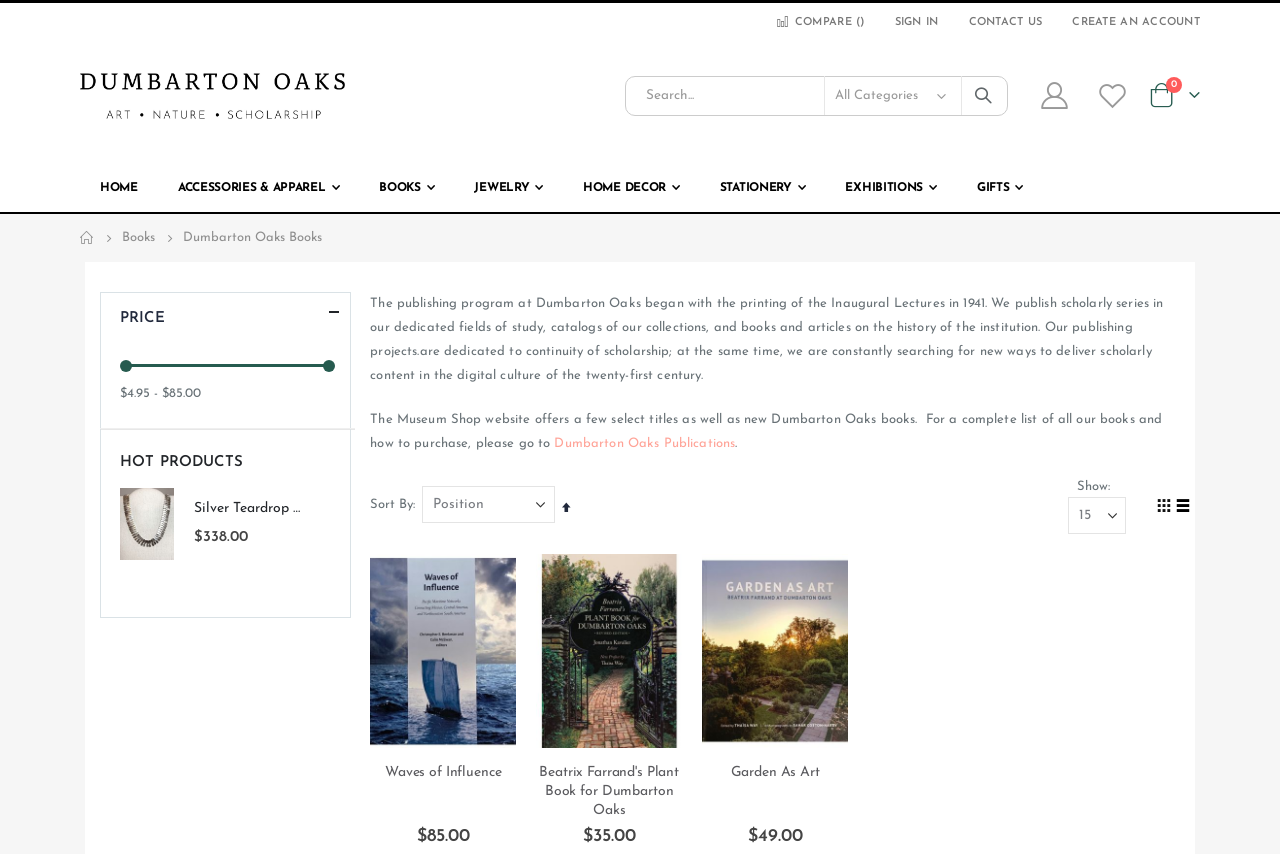How many sorting options are available?
Based on the visual, give a brief answer using one word or a short phrase.

1